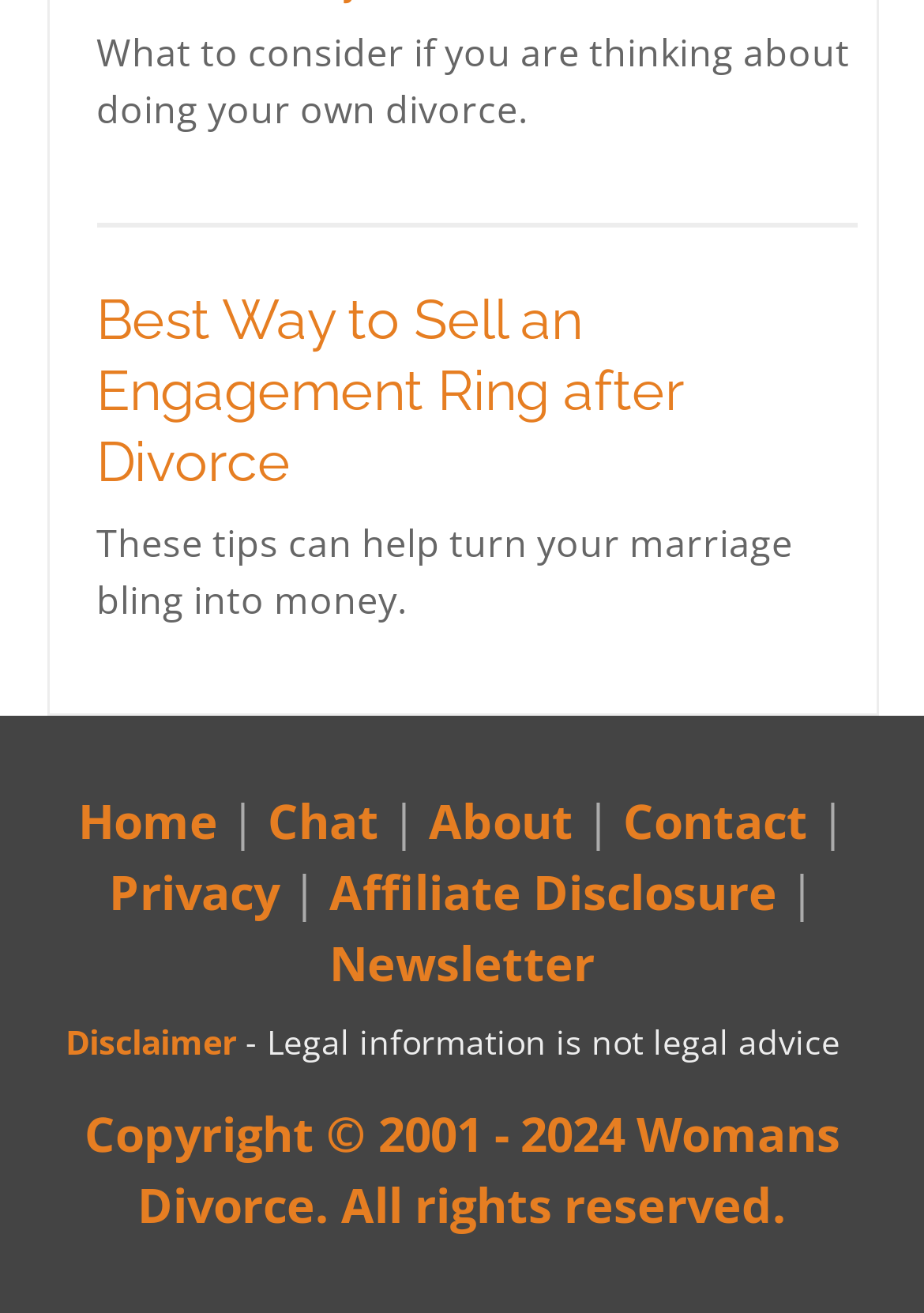Please locate the bounding box coordinates of the element that should be clicked to achieve the given instruction: "Explore DigiMorph Help".

None